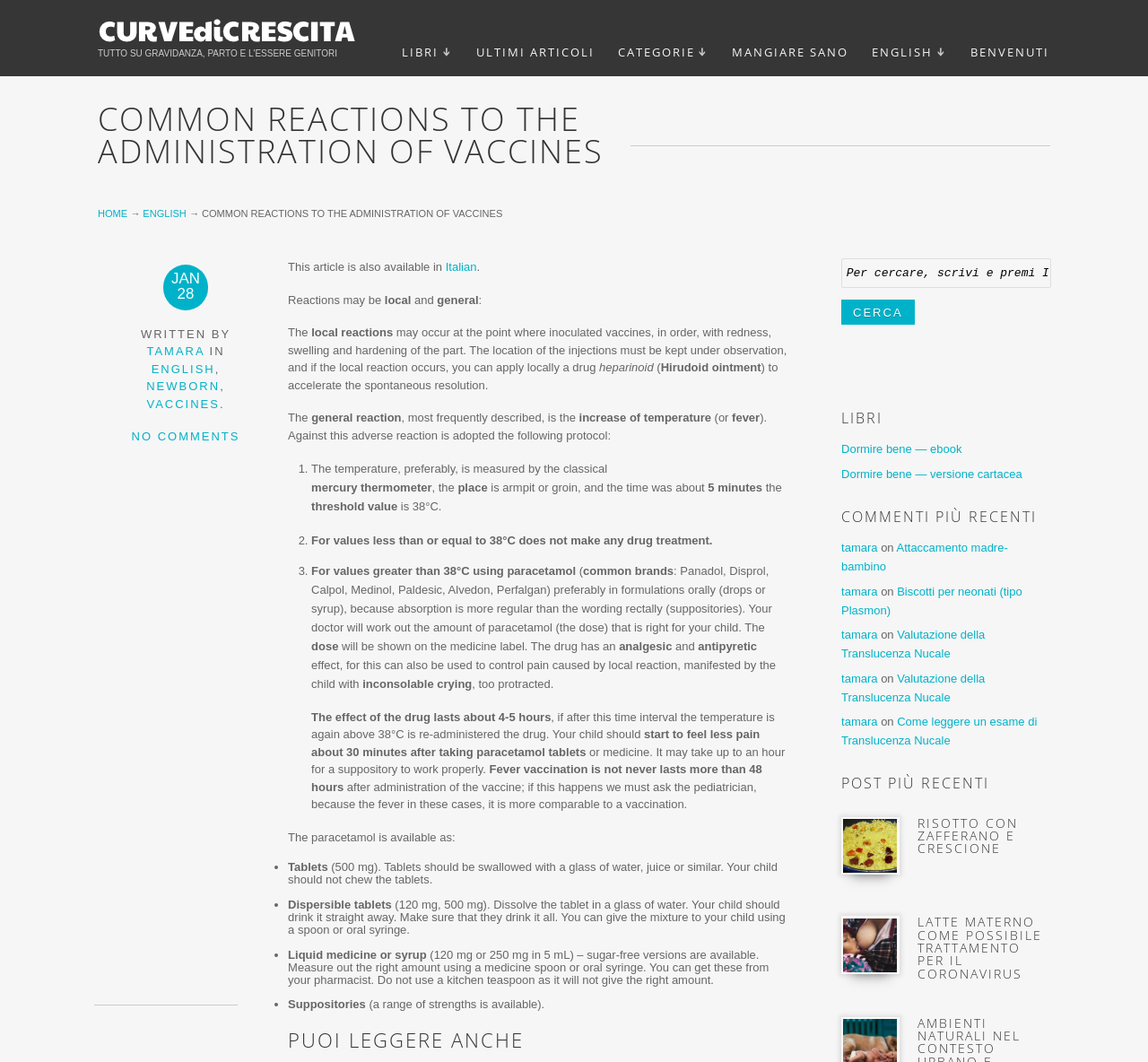Please identify the bounding box coordinates for the region that you need to click to follow this instruction: "Click on the 'VACCINES' link".

[0.128, 0.374, 0.191, 0.386]